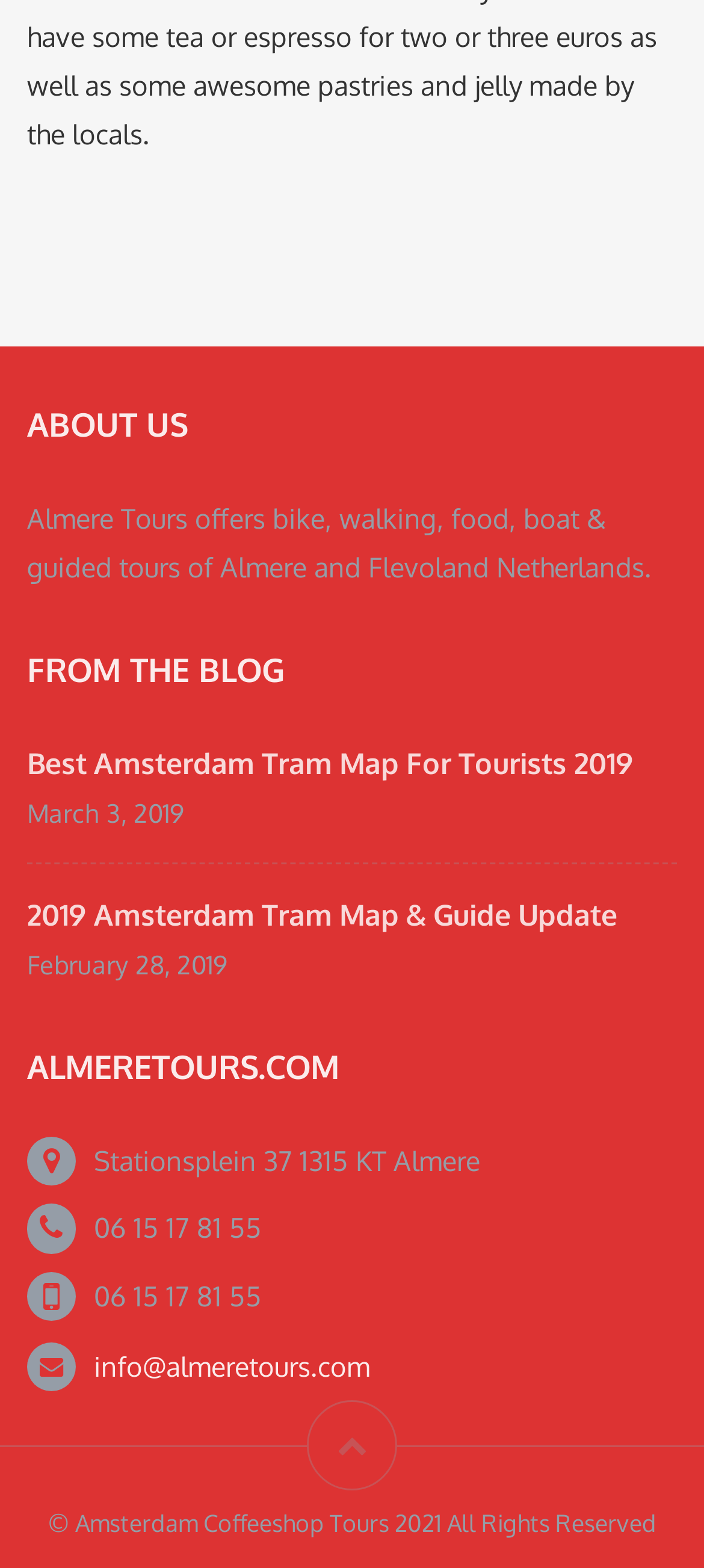Respond with a single word or phrase:
What is the address of Almere Tours?

Stationsplein 37 1315 KT Almere